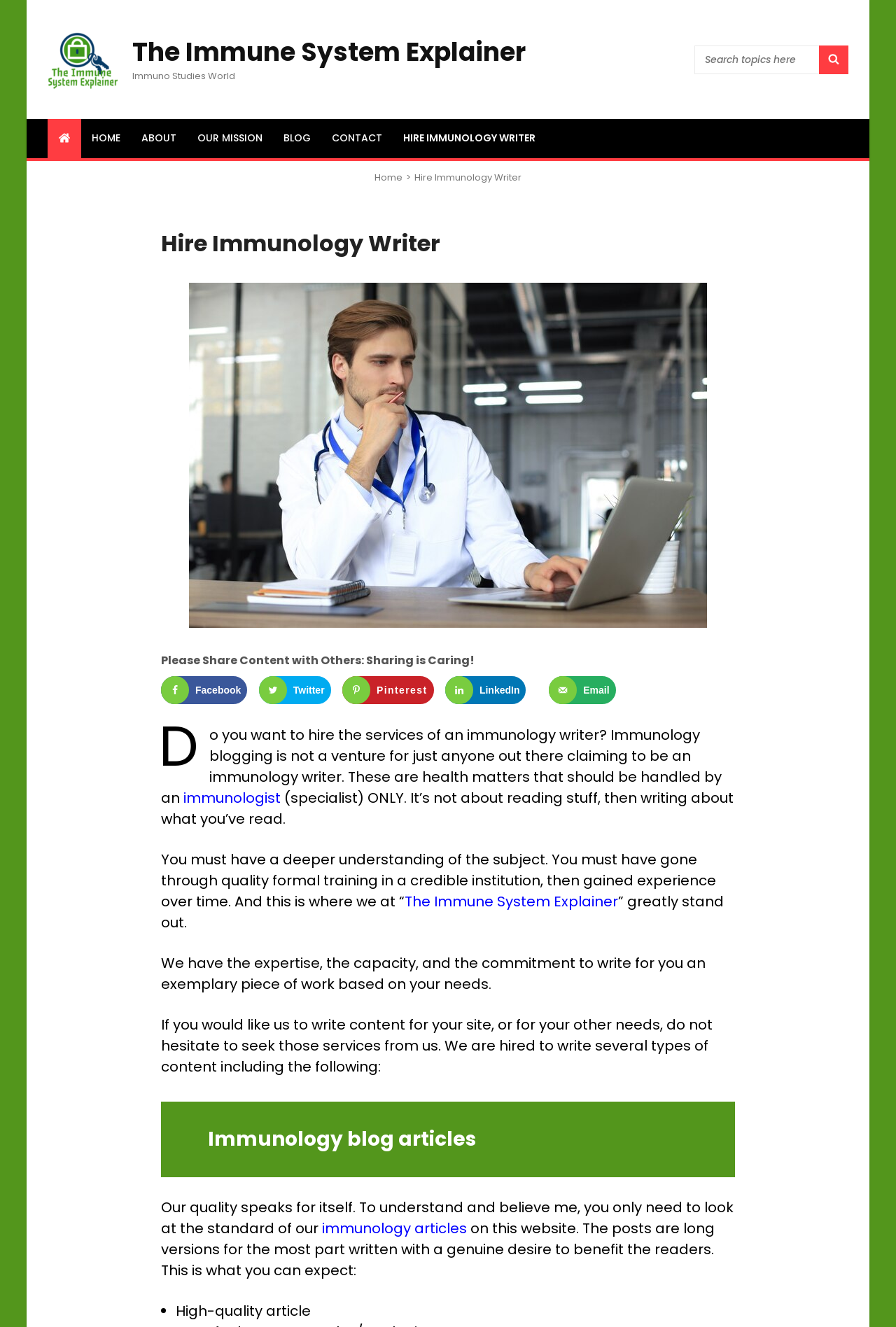What is the characteristic of the articles on this website?
Examine the webpage screenshot and provide an in-depth answer to the question.

I determined this by reading the text 'Our quality speaks for itself. To understand and believe me, you only need to look at the standard of our immunology articles on this website.' and the subsequent bullet point 'High-quality article'.